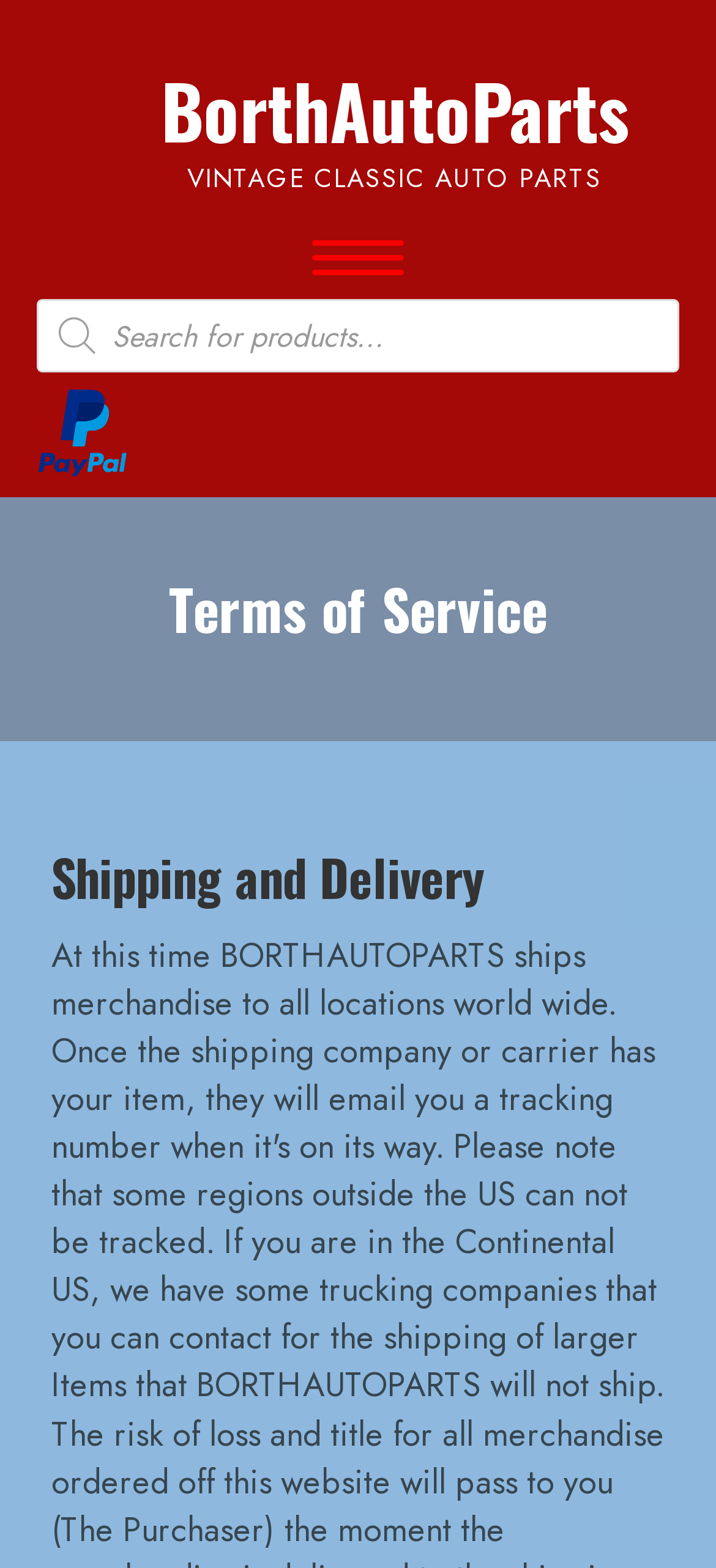What payment method is accepted?
Based on the image content, provide your answer in one word or a short phrase.

Paypal